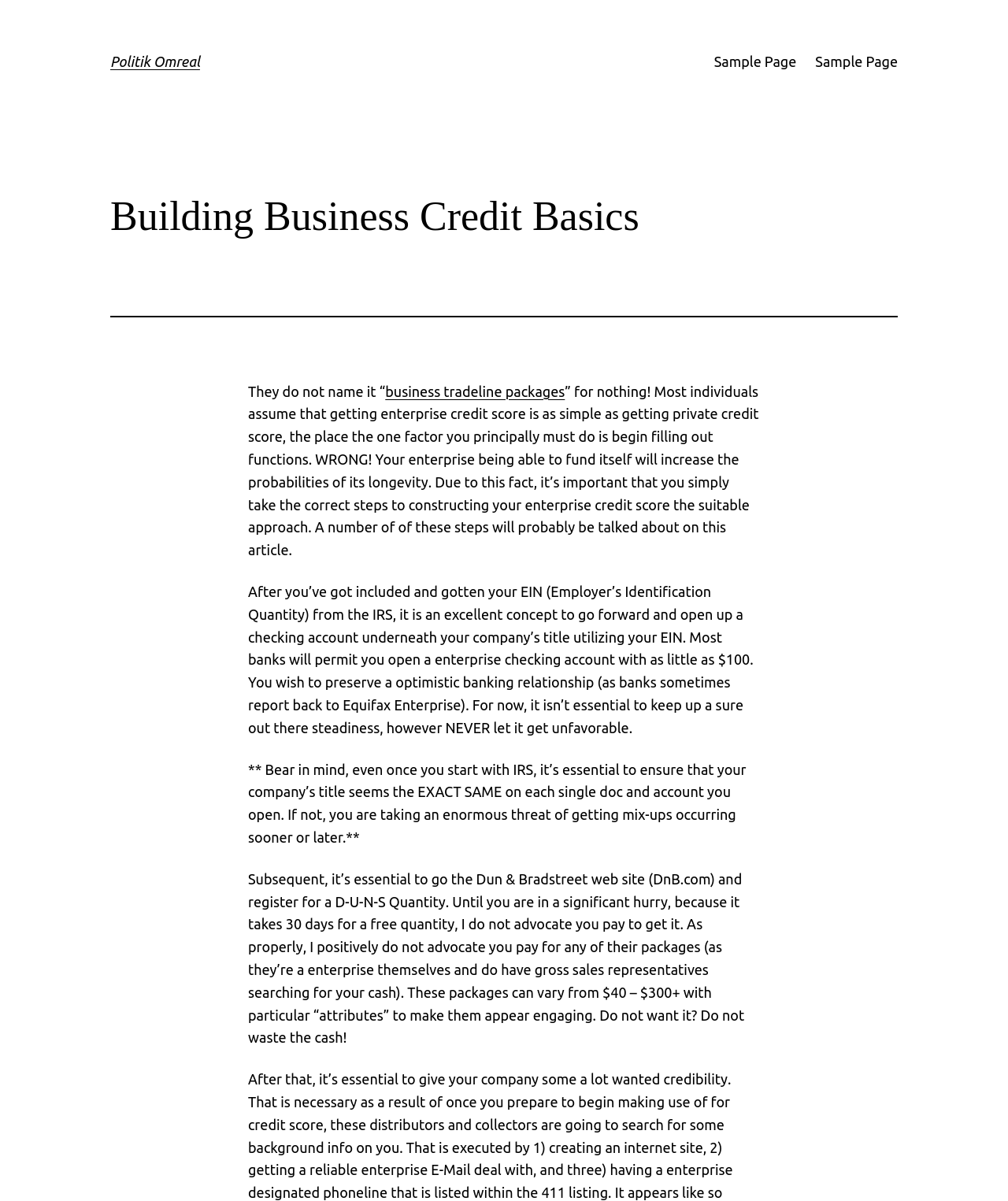Determine the bounding box for the HTML element described here: "Sample Page". The coordinates should be given as [left, top, right, bottom] with each number being a float between 0 and 1.

[0.809, 0.042, 0.891, 0.061]